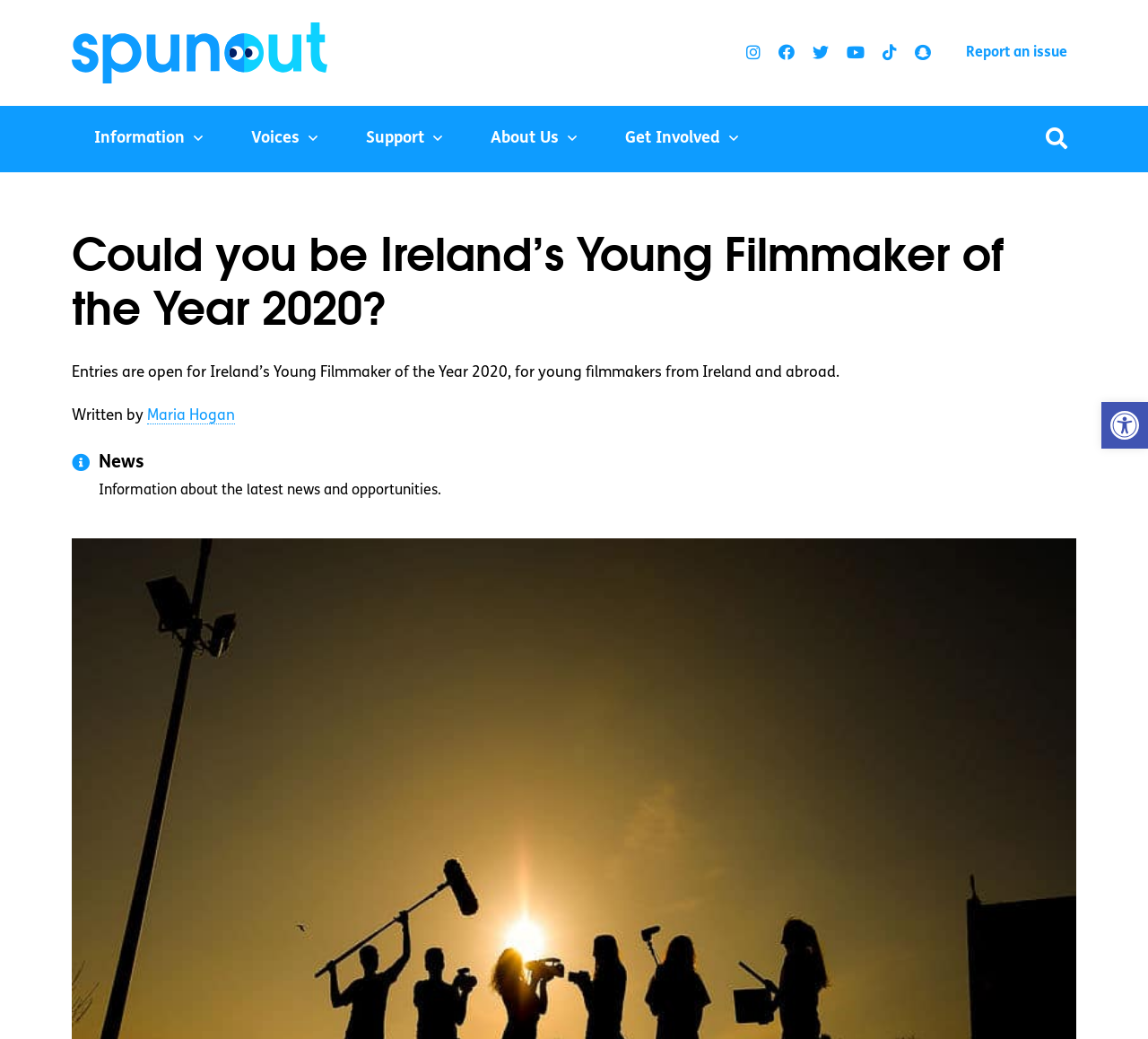Determine the bounding box coordinates of the target area to click to execute the following instruction: "View the About Us page."

[0.408, 0.102, 0.522, 0.166]